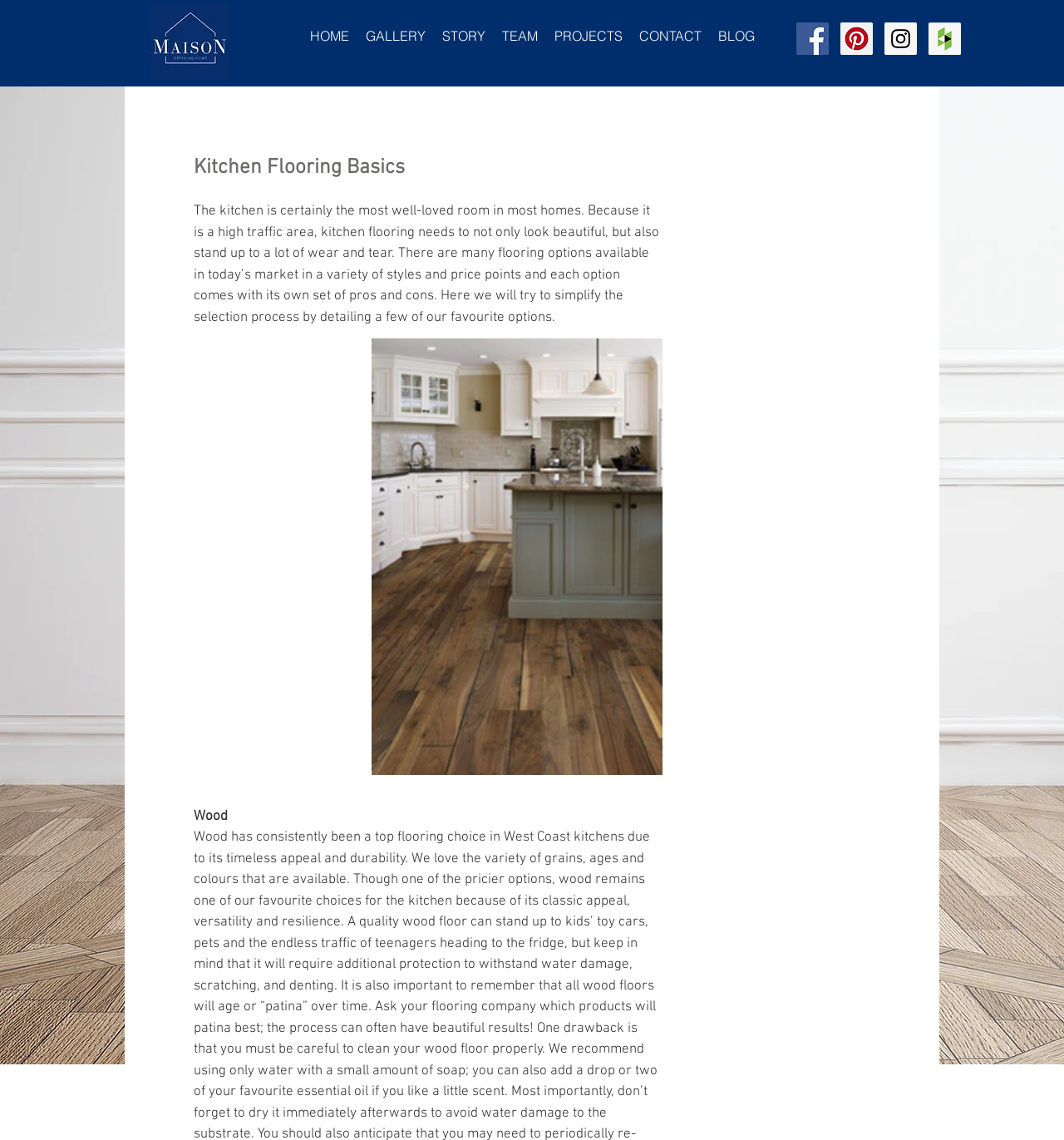What is the purpose of kitchen flooring?
Could you please answer the question thoroughly and with as much detail as possible?

According to the text, kitchen flooring needs to not only look beautiful but also stand up to a lot of wear and tear, indicating that its purpose is both aesthetic and functional.